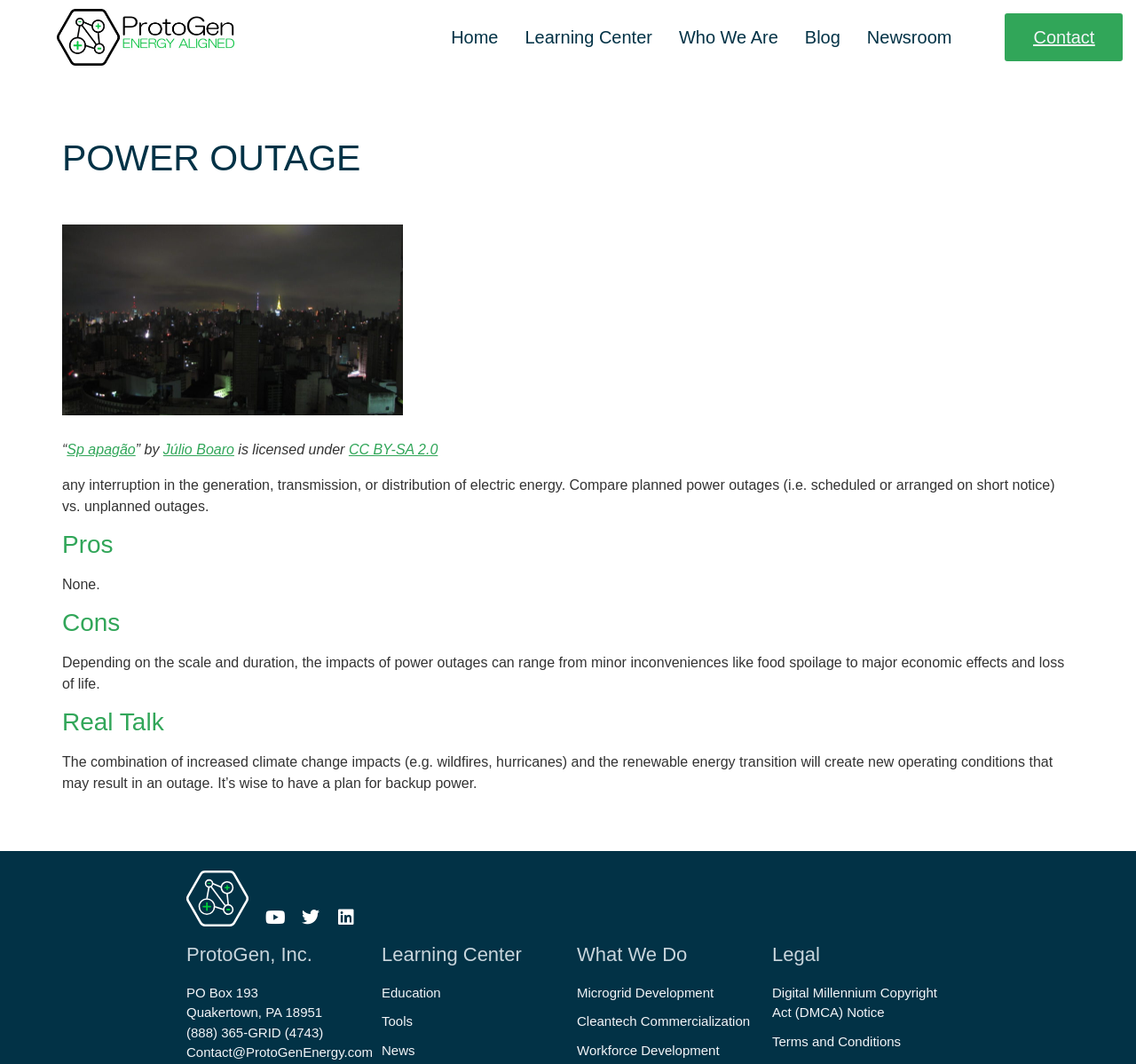Give a one-word or one-phrase response to the question:
What are the two types of power outages compared on this webpage?

planned and unplanned